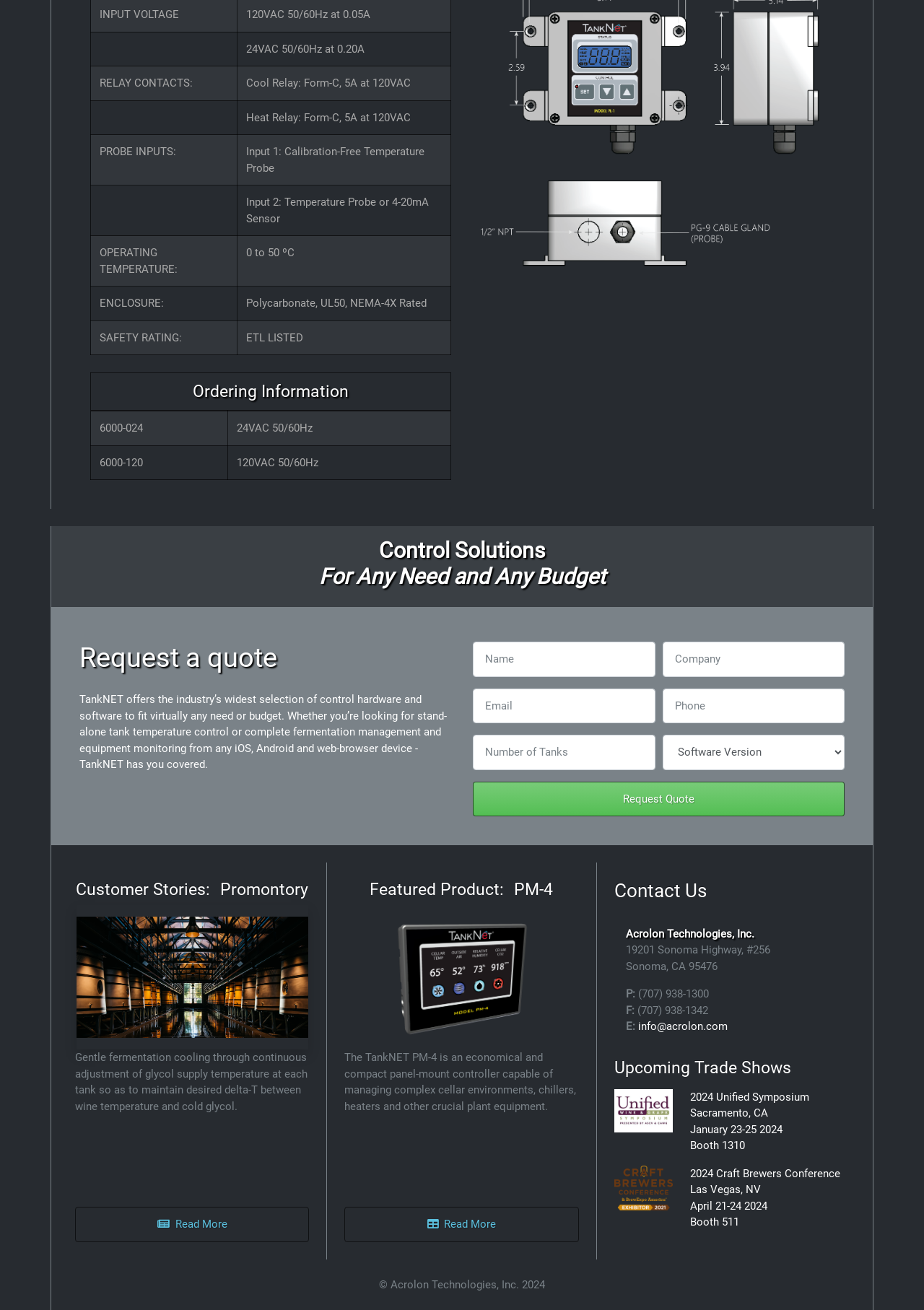Locate and provide the bounding box coordinates for the HTML element that matches this description: "placeholder="Number of Tanks"".

[0.512, 0.561, 0.709, 0.588]